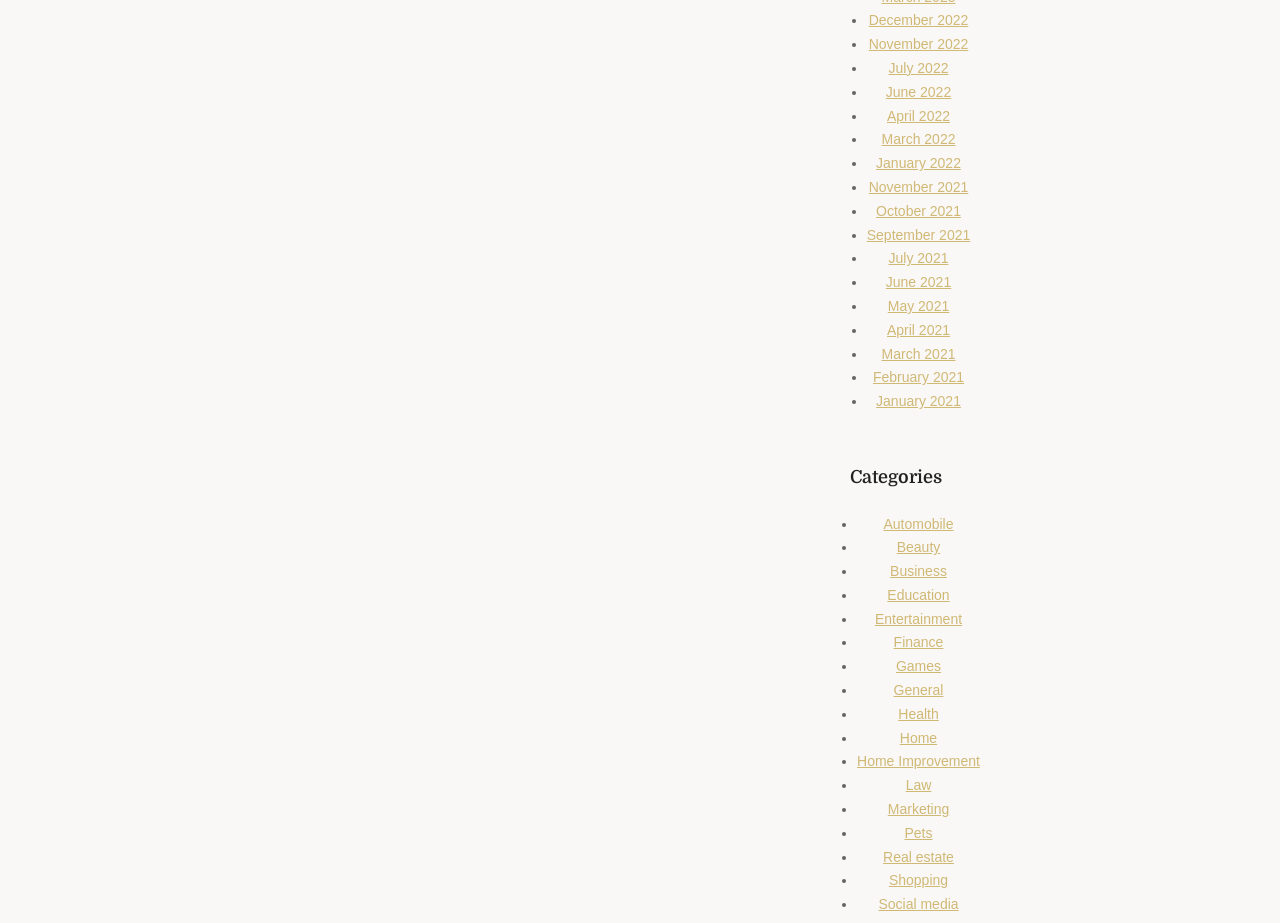Kindly determine the bounding box coordinates for the area that needs to be clicked to execute this instruction: "Explore Automobile".

[0.69, 0.559, 0.745, 0.576]